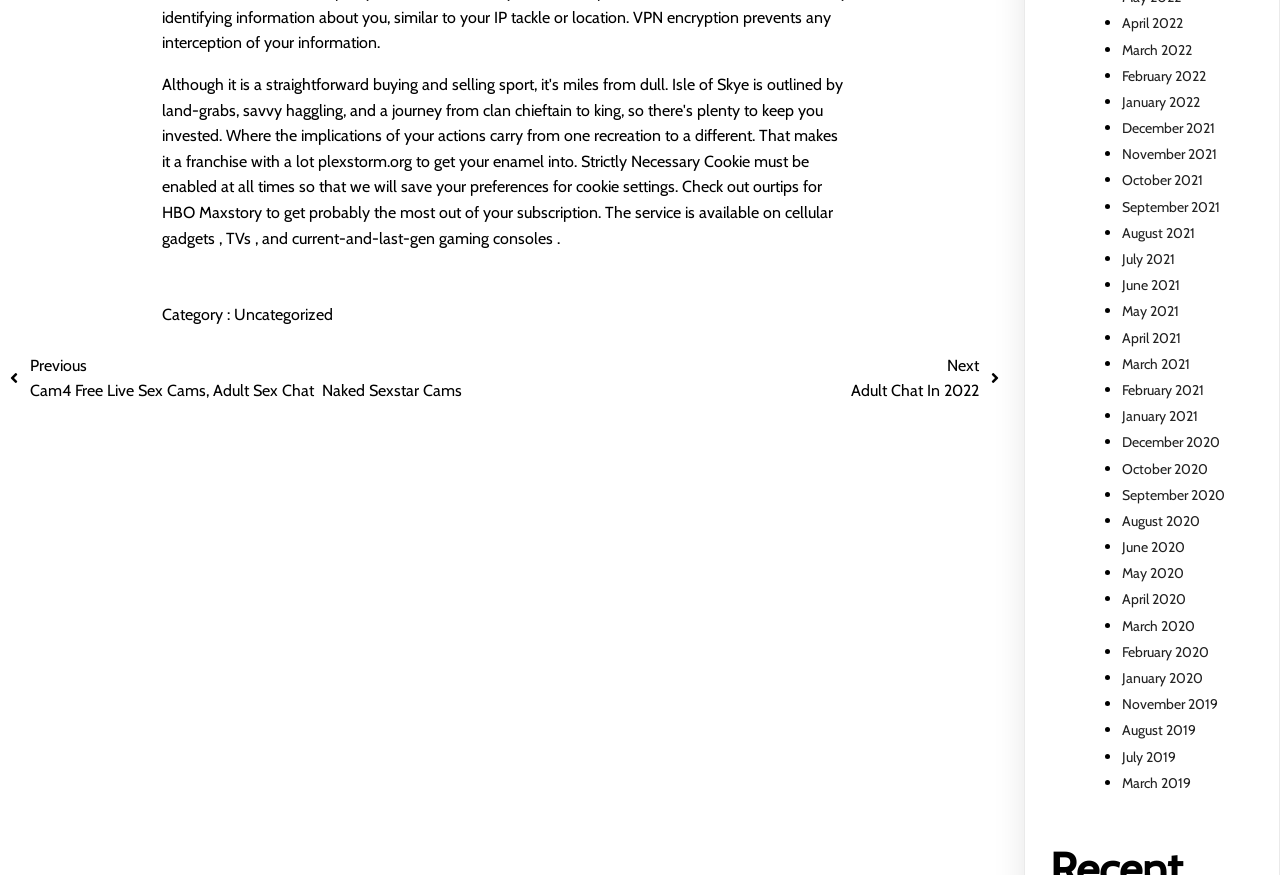Identify the bounding box coordinates necessary to click and complete the given instruction: "Go to home page".

None